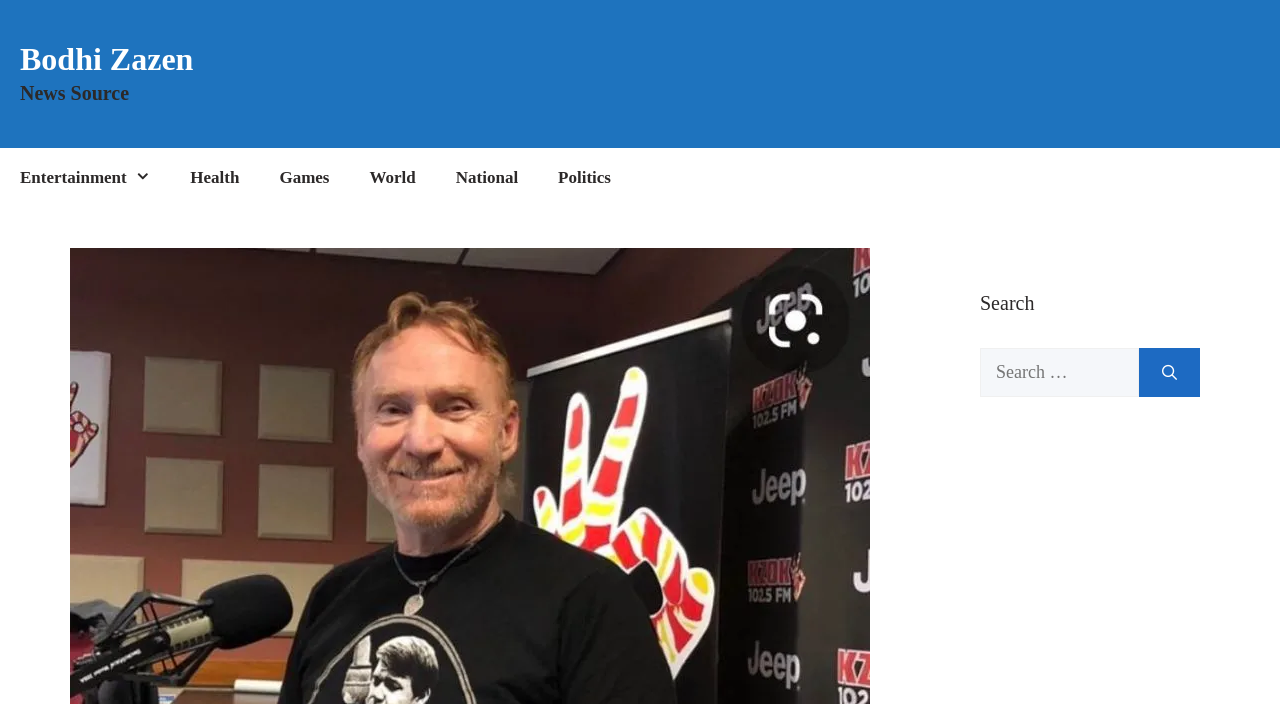Please find the bounding box for the UI element described by: "parent_node: Search for: aria-label="Search"".

[0.89, 0.495, 0.938, 0.564]